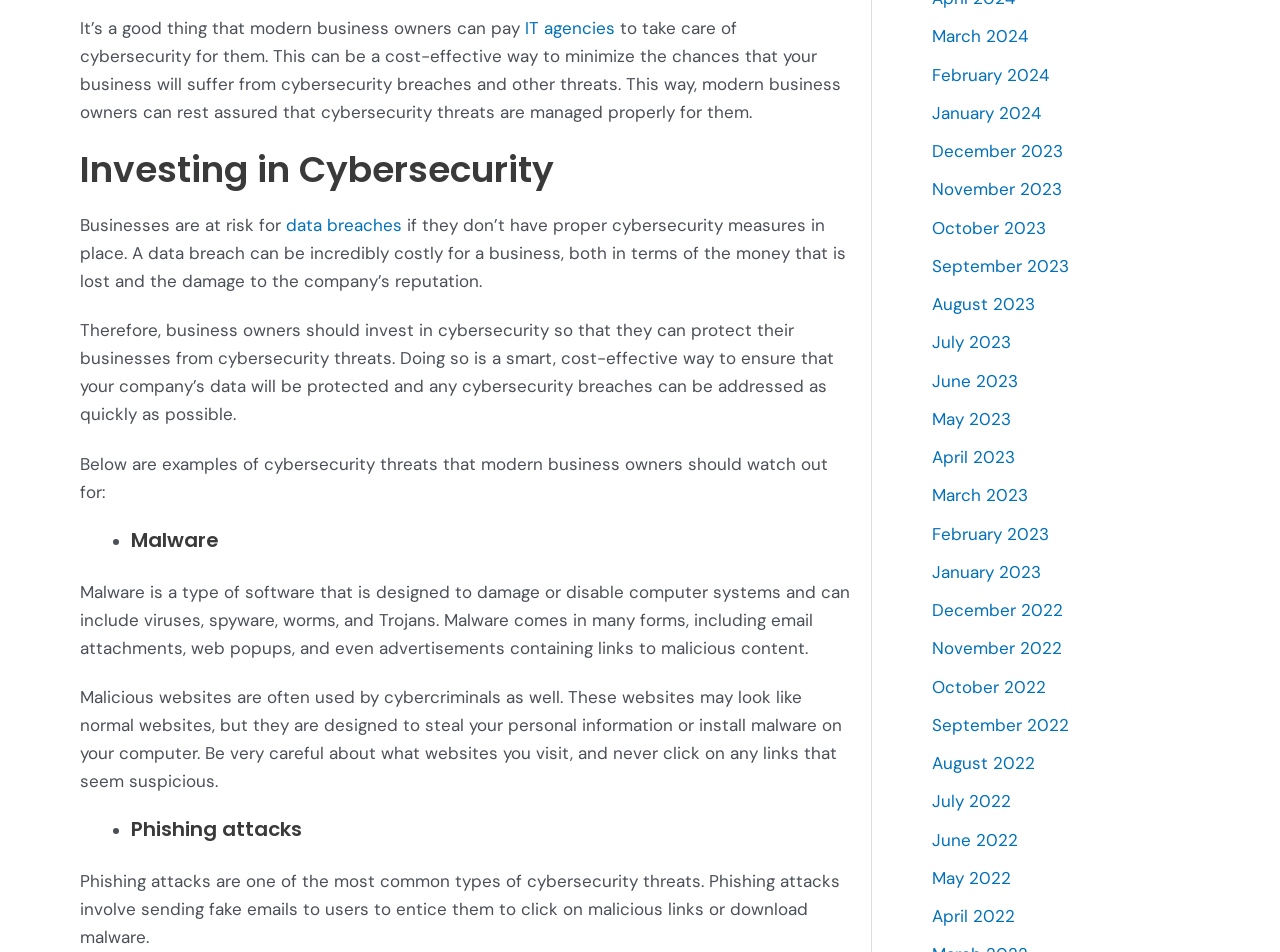What type of software is designed to damage or disable computer systems?
Observe the image and answer the question with a one-word or short phrase response.

Malware